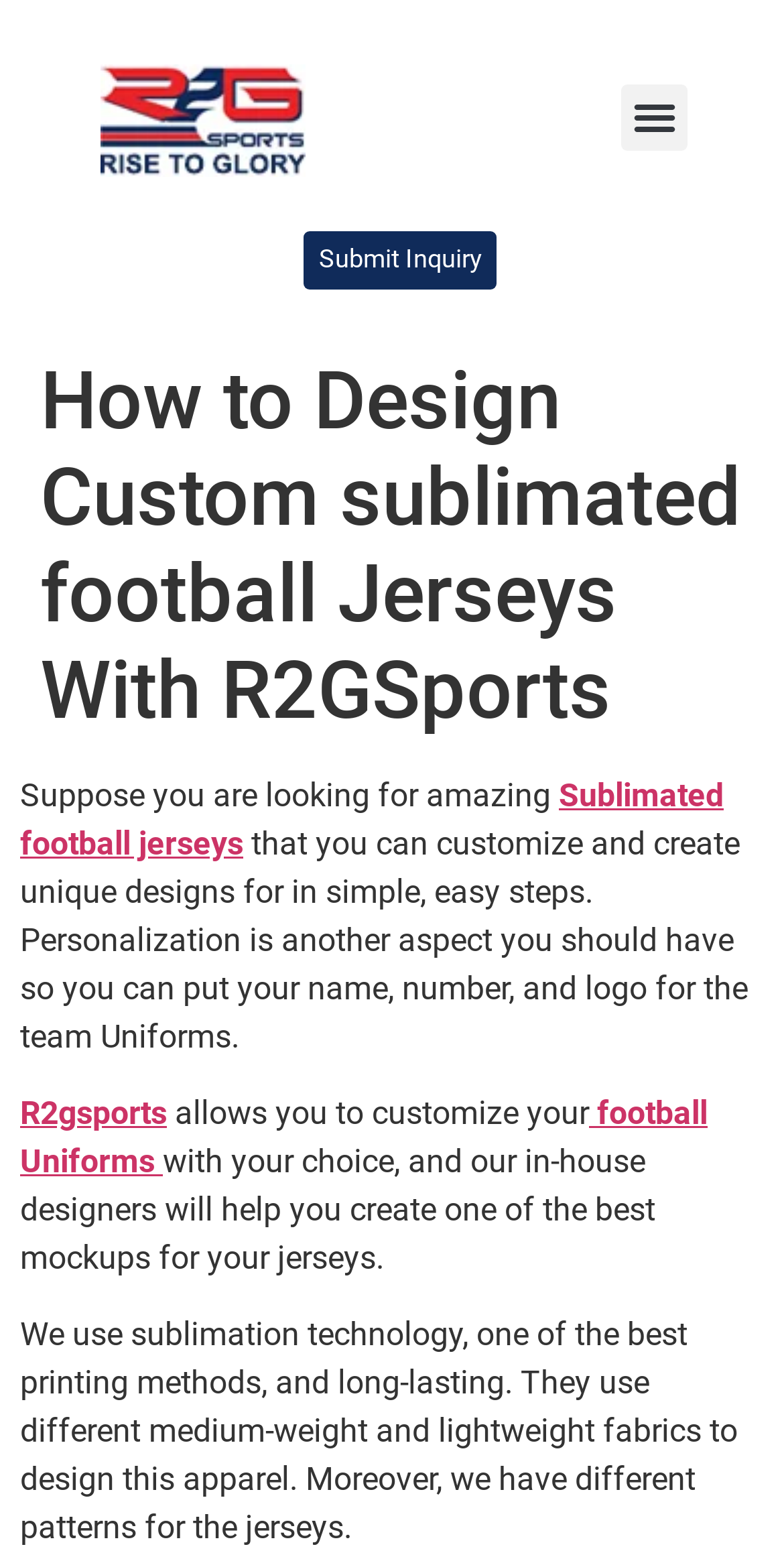What is the purpose of the 'Submit Inquiry' button?
Provide a well-explained and detailed answer to the question.

The 'Submit Inquiry' button is a link located at the top right corner of the webpage, and it is likely used to submit an inquiry or request to the website administrators or designers.